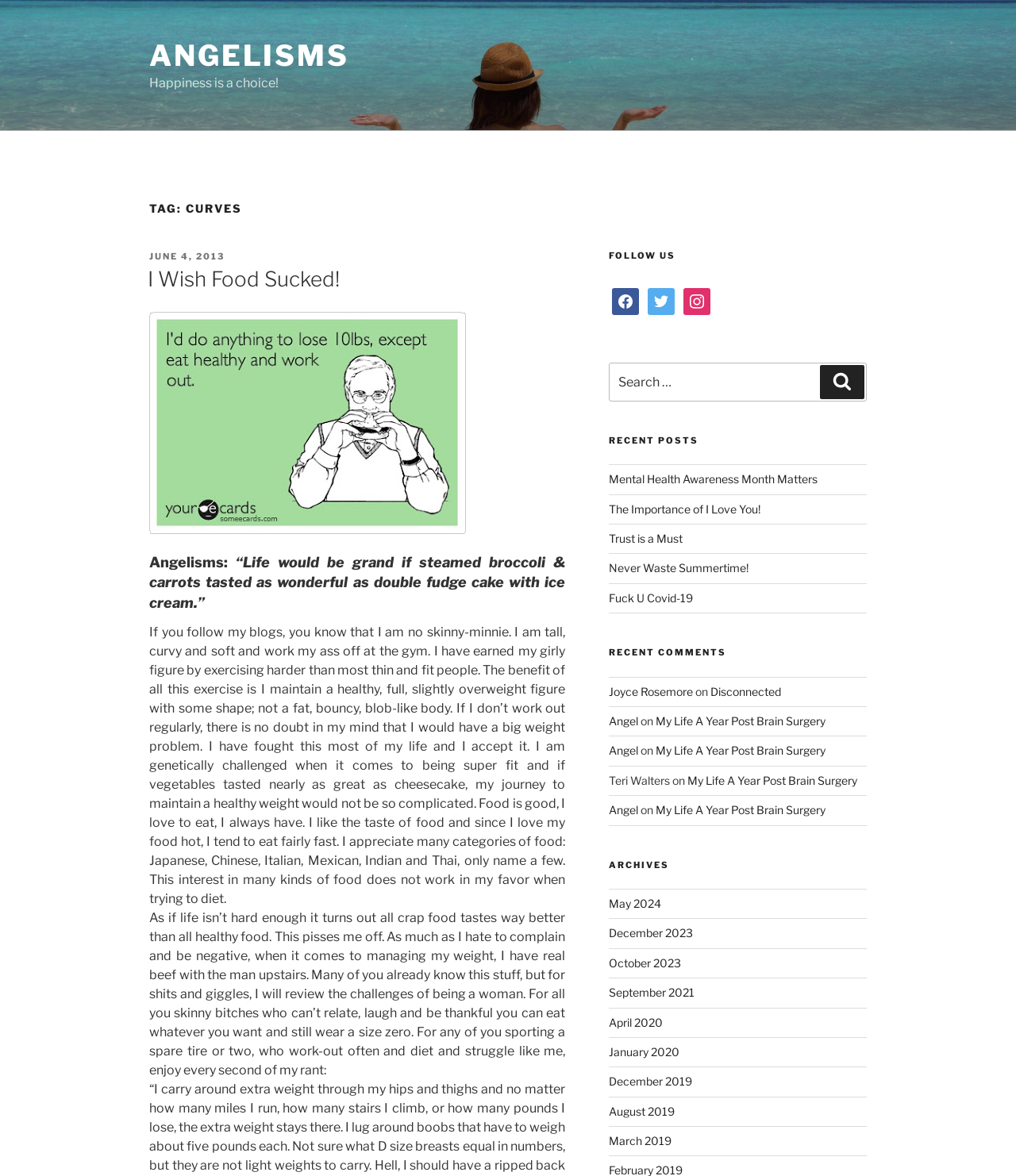What is the author's tone in the post?
Respond to the question with a well-detailed and thorough answer.

The author's tone in the post is frustrated and humorous, as they express their annoyance at the fact that healthy food does not taste as good as unhealthy food, but do so in a lighthearted and playful way.